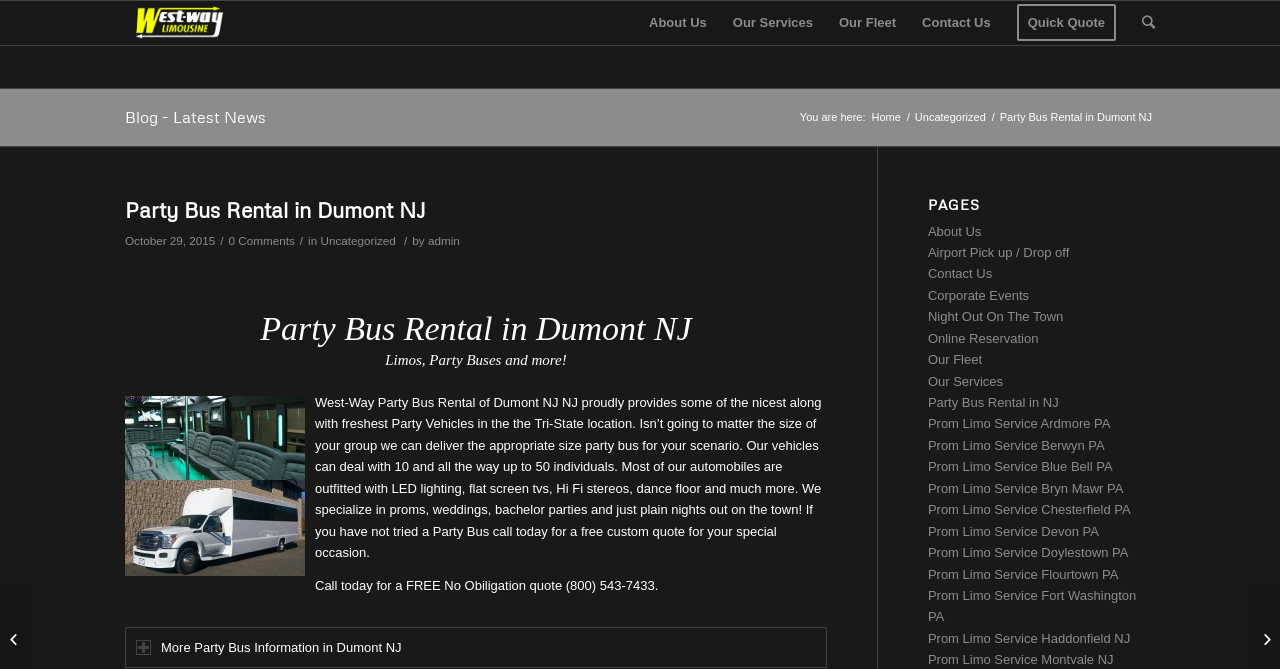What features do their party buses have? Based on the screenshot, please respond with a single word or phrase.

LED lighting, flat screen TVs, Hi Fi stereos, dance floor